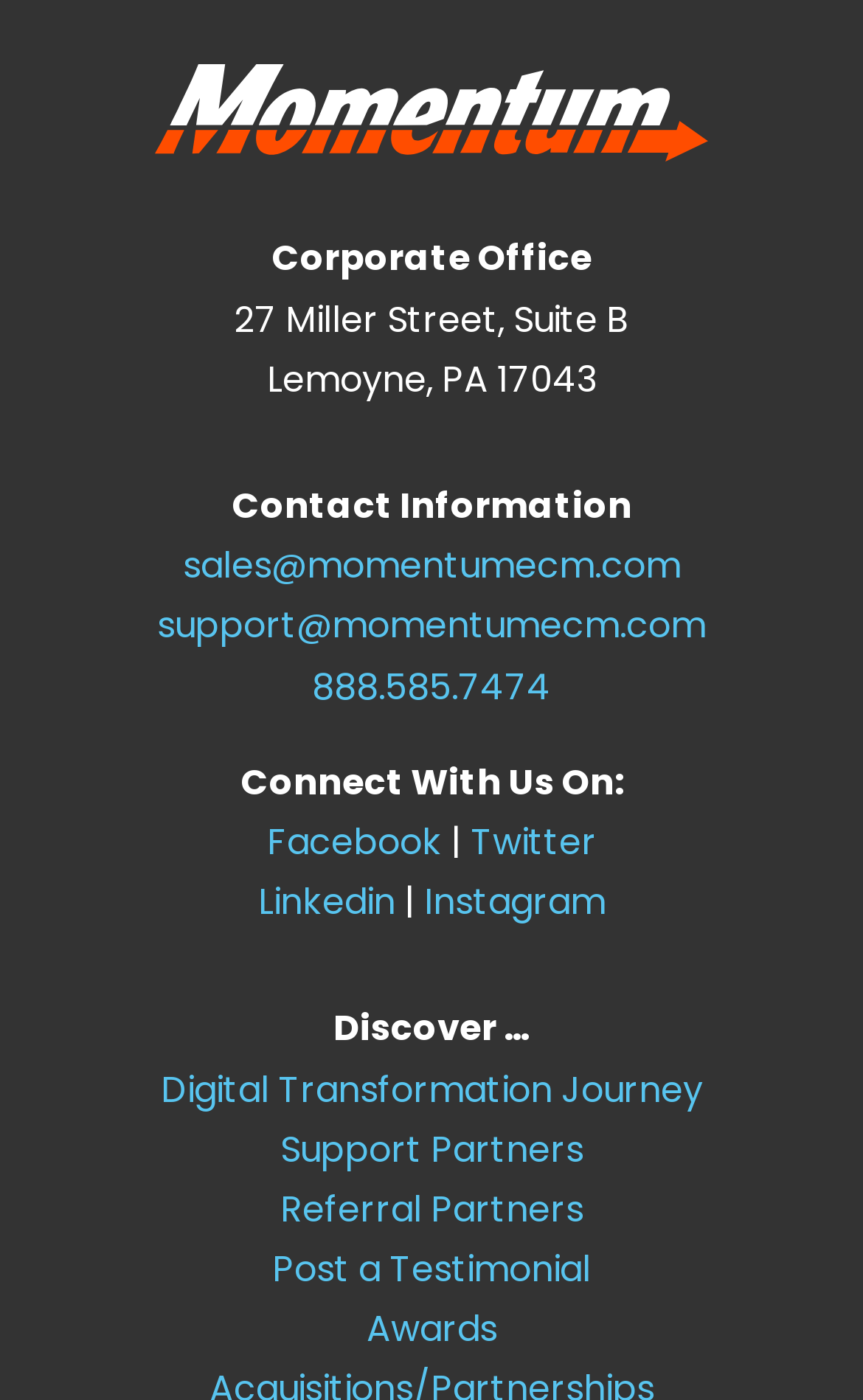Determine the bounding box coordinates of the clickable region to execute the instruction: "Post a testimonial". The coordinates should be four float numbers between 0 and 1, denoted as [left, top, right, bottom].

[0.315, 0.888, 0.685, 0.925]